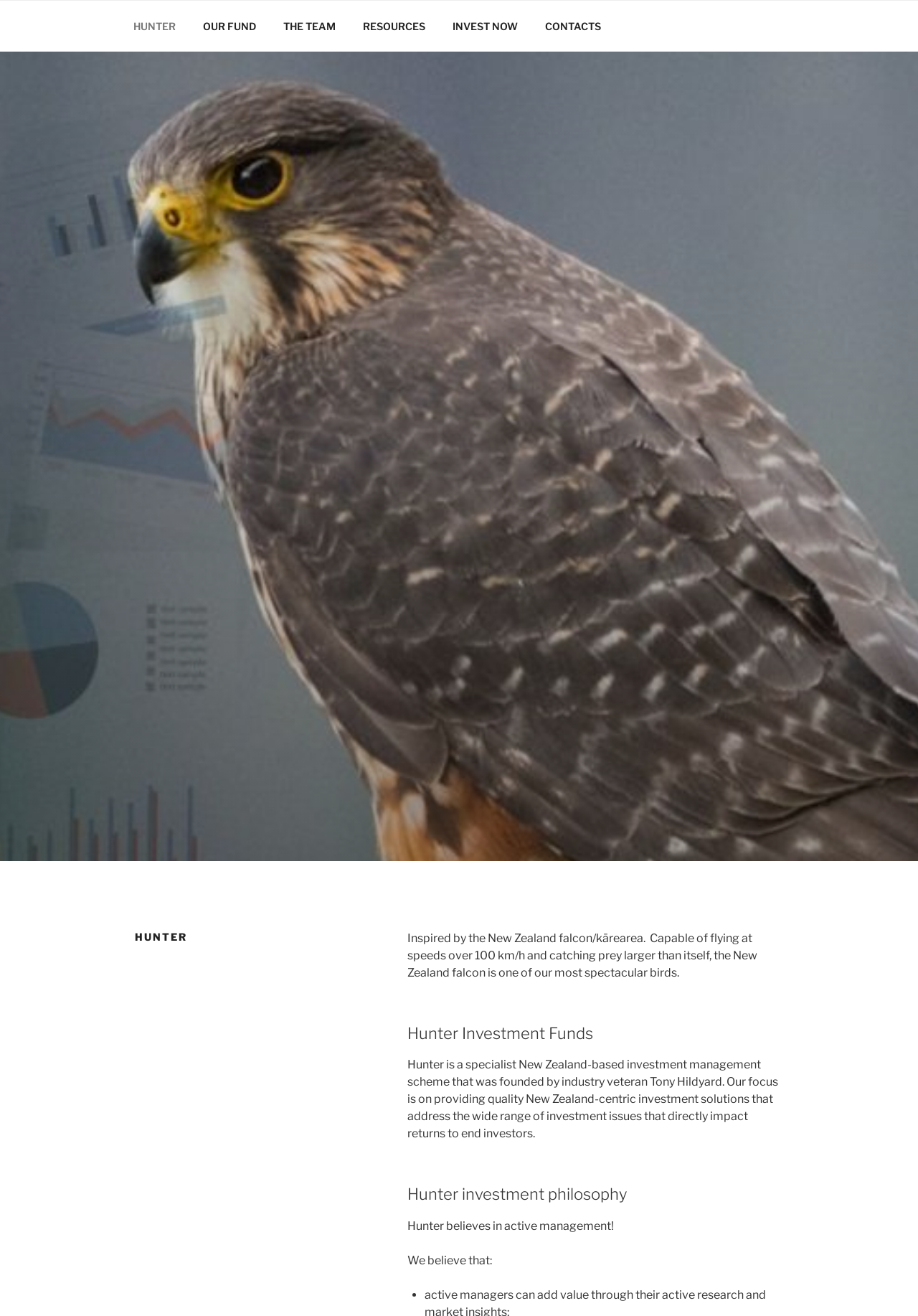Please provide a brief answer to the following inquiry using a single word or phrase:
What is the name of the investment management scheme?

Hunter